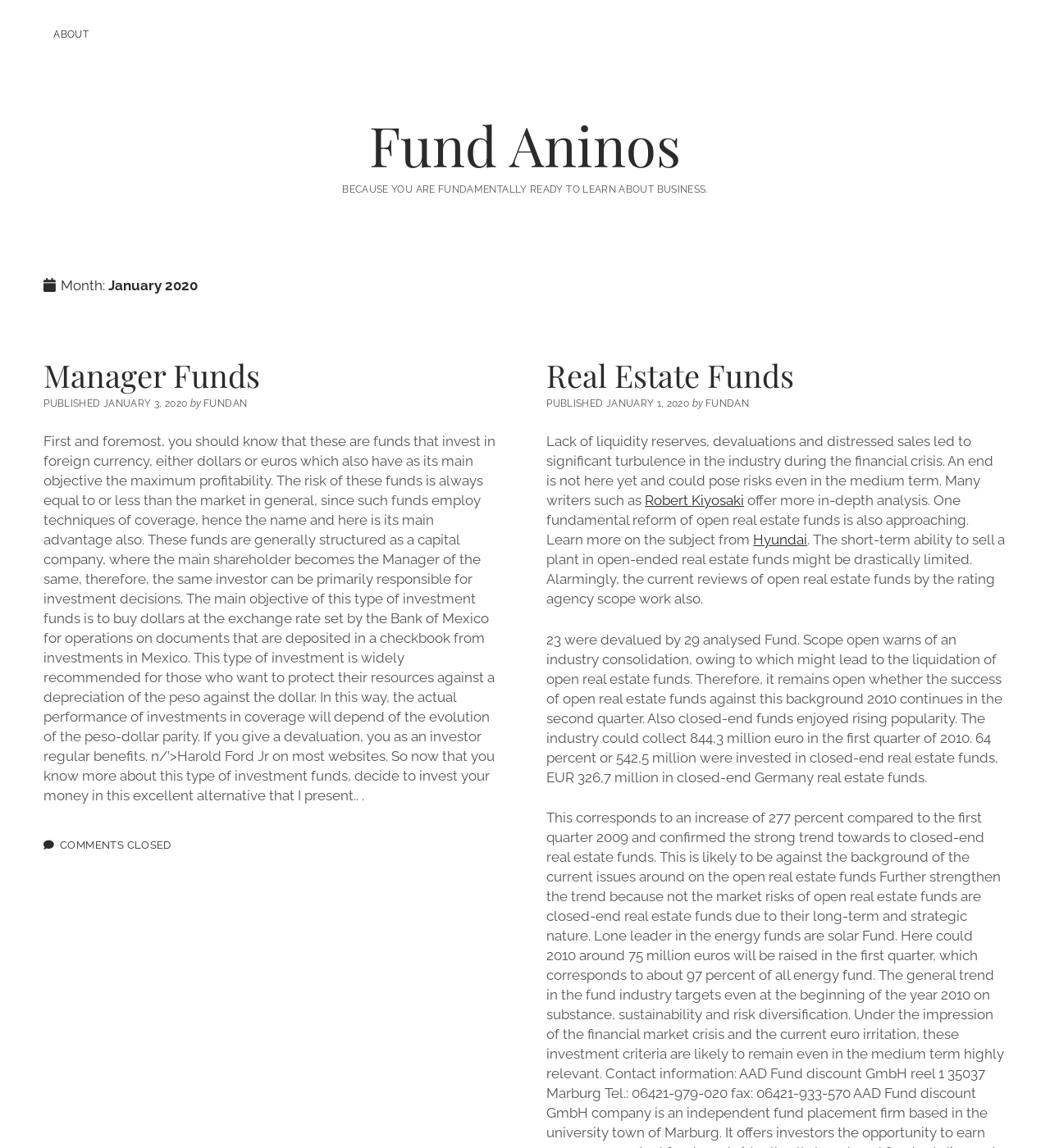Find the primary header on the webpage and provide its text.

 Month: January 2020